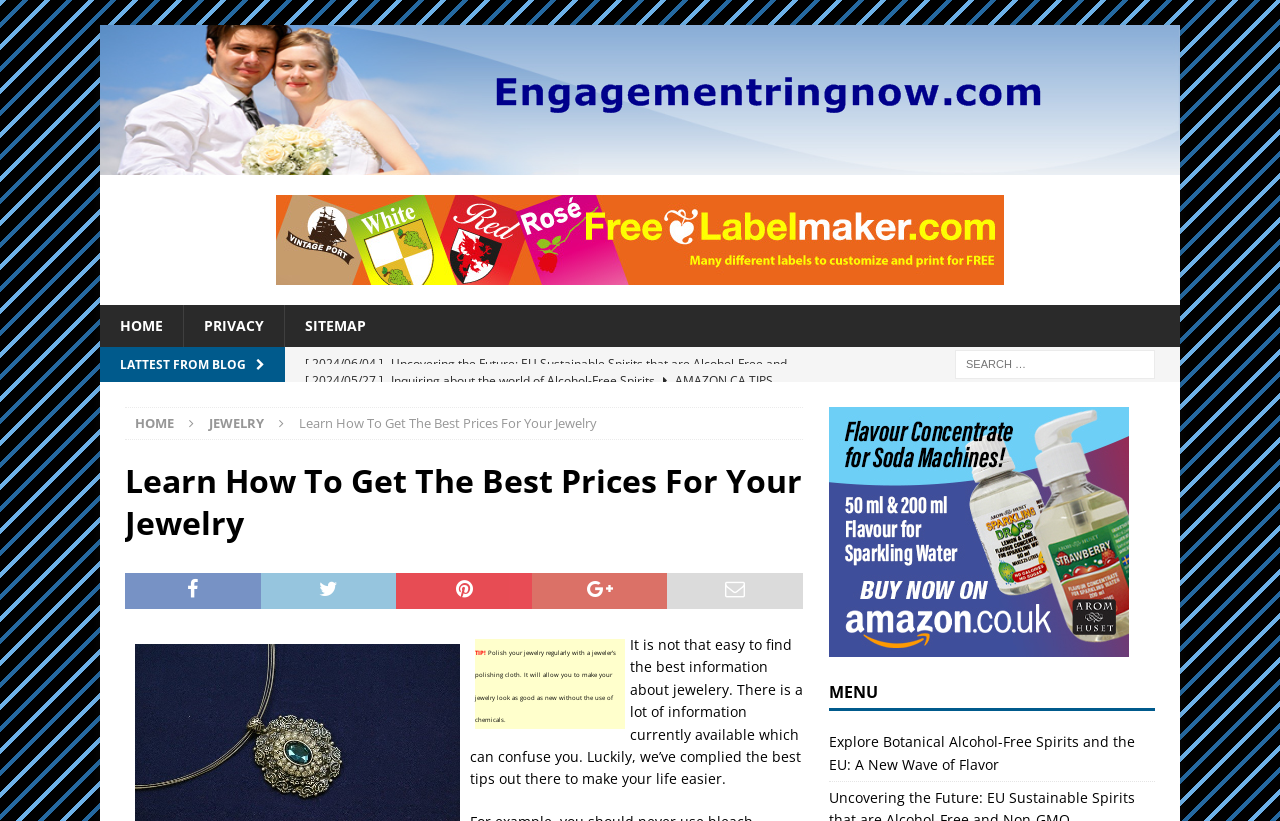What type of labels can be made?
Please respond to the question thoroughly and include all relevant details.

According to the link 'Make your own full colour labels', it is possible to create full colour labels, although the exact process or context is not specified.